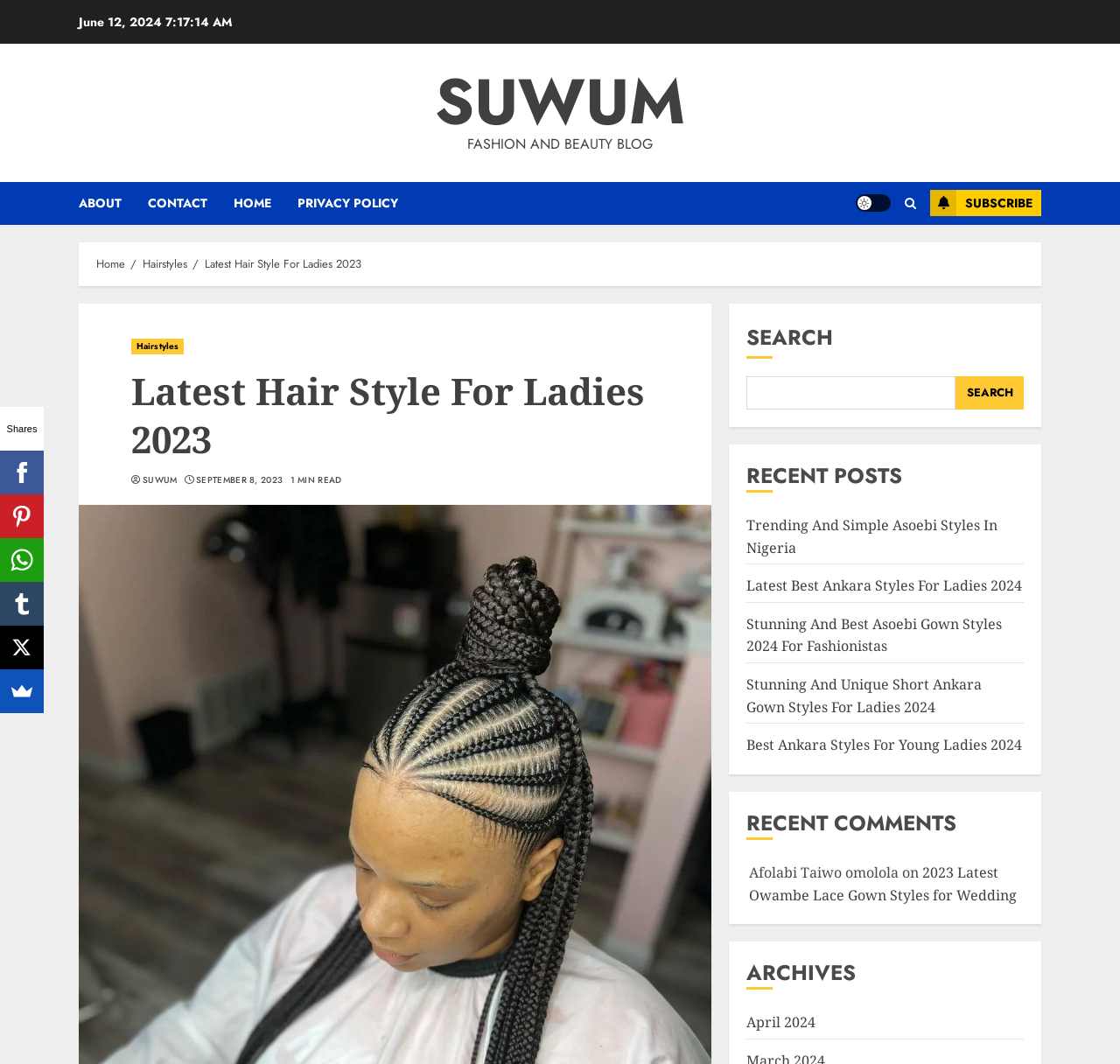Locate the UI element described by April 2024 and provide its bounding box coordinates. Use the format (top-left x, top-left y, bottom-right x, bottom-right y) with all values as floating point numbers between 0 and 1.

[0.667, 0.952, 0.728, 0.971]